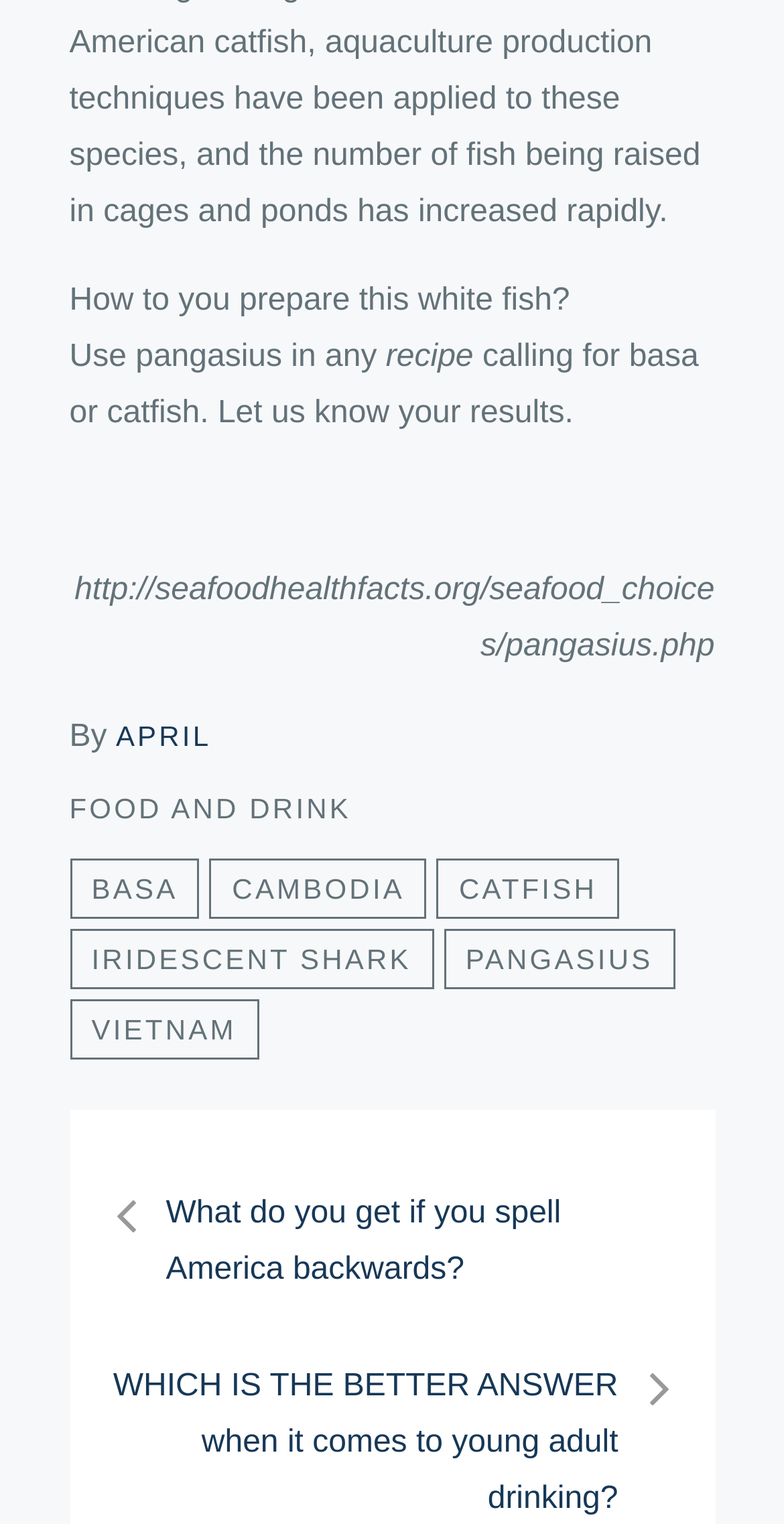Show the bounding box coordinates for the HTML element as described: "Vietnam".

[0.088, 0.656, 0.33, 0.695]